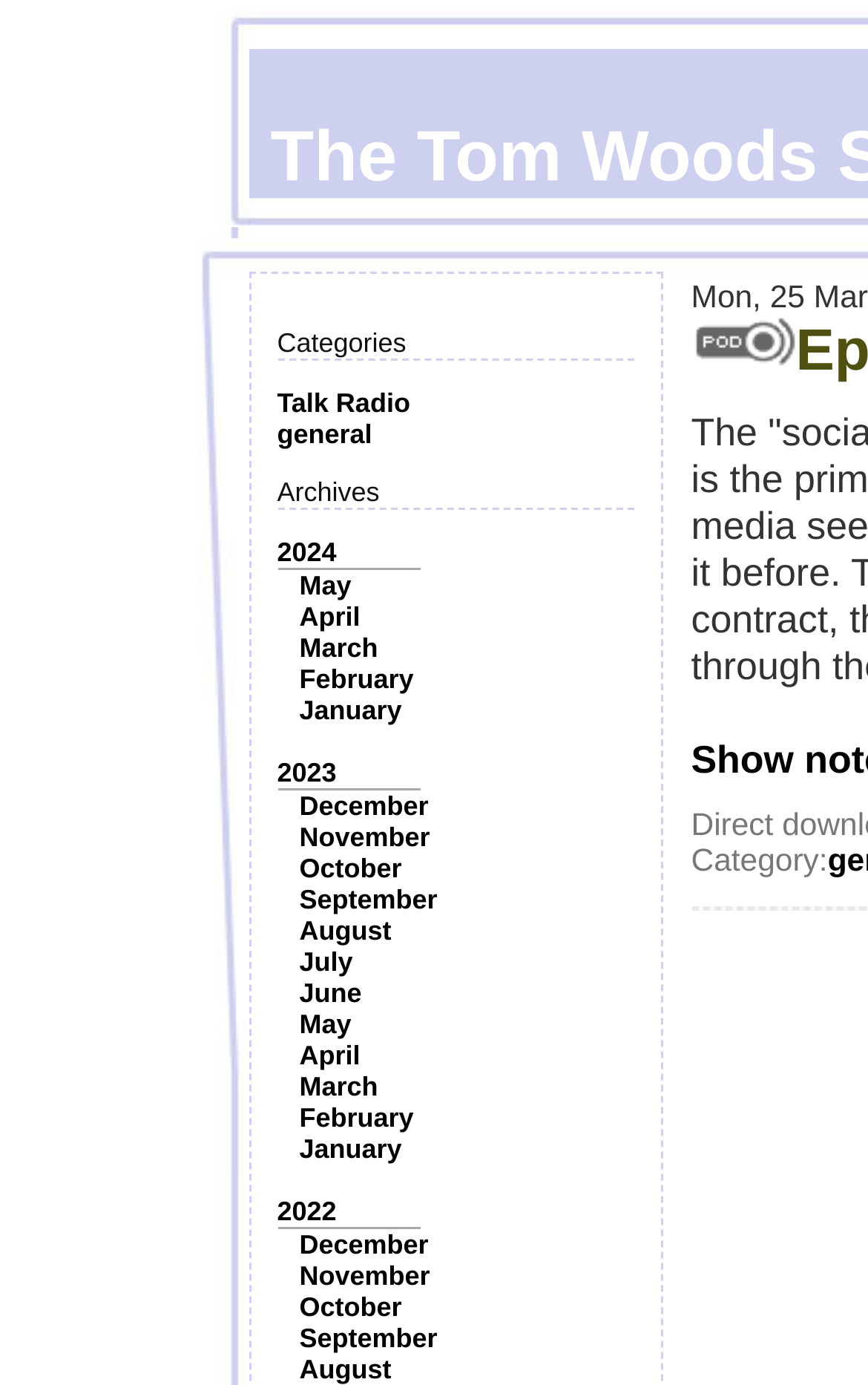Find the bounding box coordinates for the area that should be clicked to accomplish the instruction: "View the 'August' archives".

[0.345, 0.661, 0.451, 0.683]